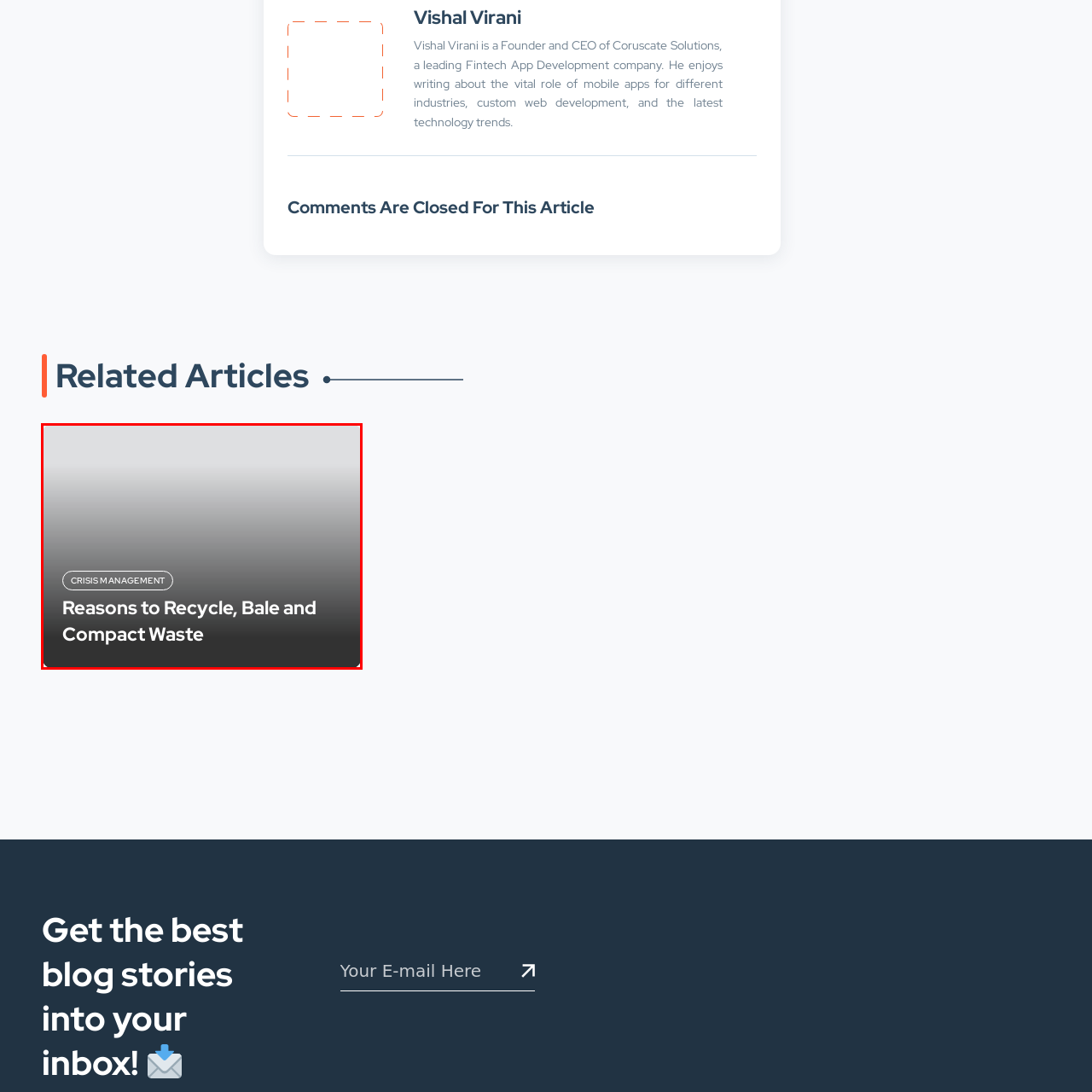Focus your attention on the image enclosed by the red boundary and provide a thorough answer to the question that follows, based on the image details: What is the purpose of the gradient background?

The gradient background that transitions from light to dark shades is used to emphasize the significance of environmental conservation practices, highlighting the importance of the topic of waste management.